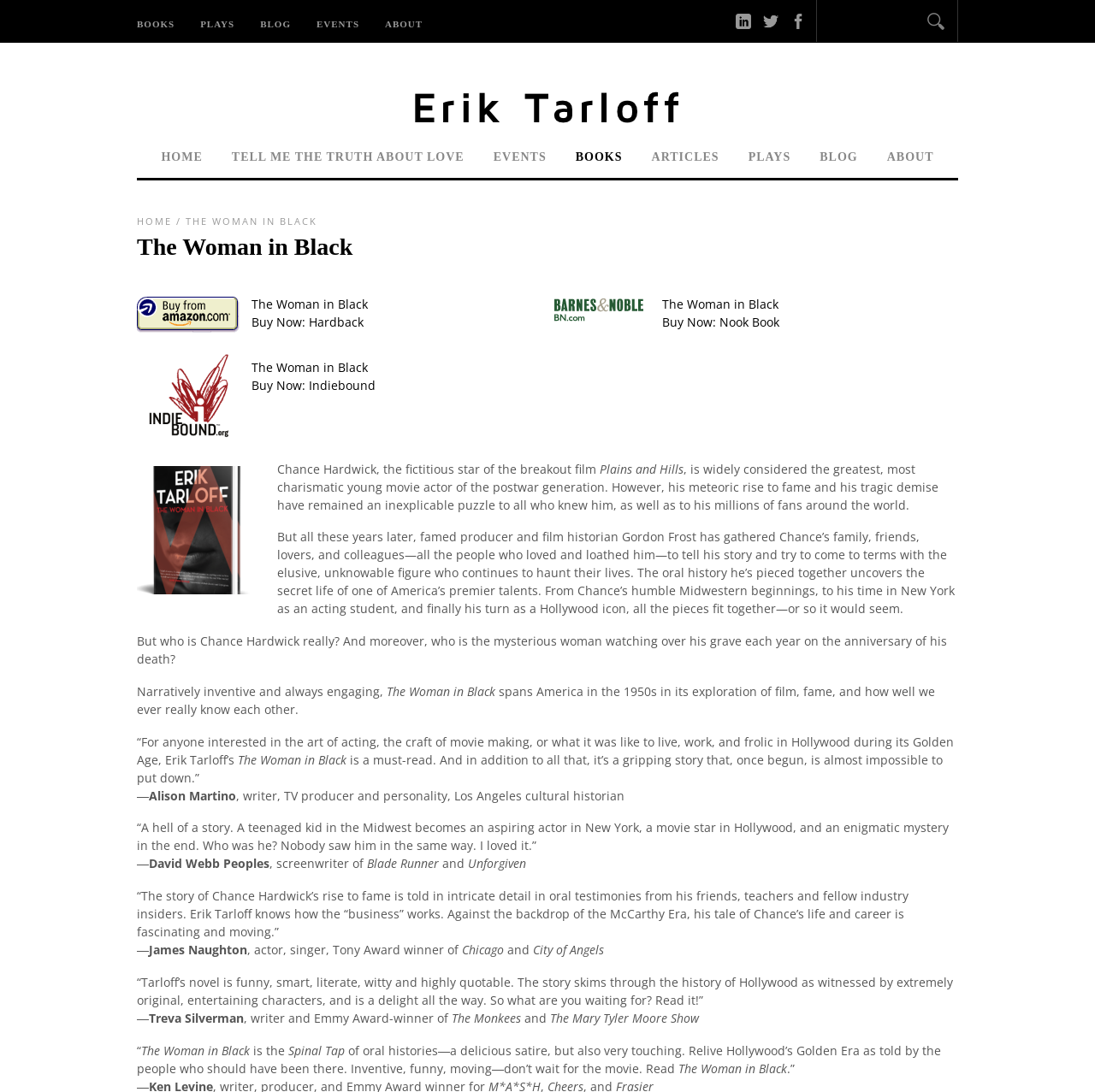Pinpoint the bounding box coordinates of the clickable element to carry out the following instruction: "Buy The Woman in Black hardback."

[0.23, 0.271, 0.336, 0.302]